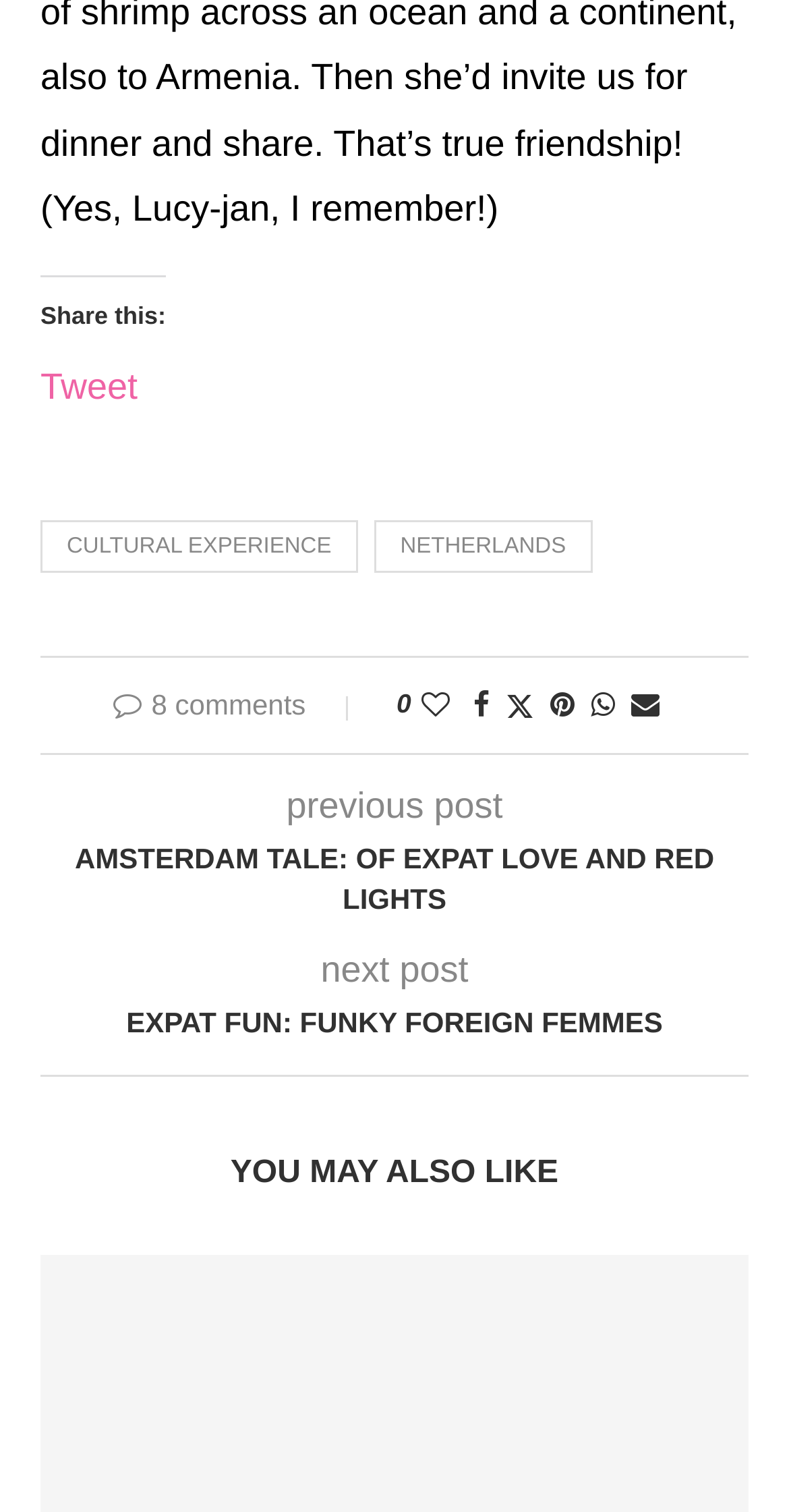Given the element description: "Expat Fun: Funky Foreign Femmes", predict the bounding box coordinates of this UI element. The coordinates must be four float numbers between 0 and 1, given as [left, top, right, bottom].

[0.051, 0.664, 0.949, 0.691]